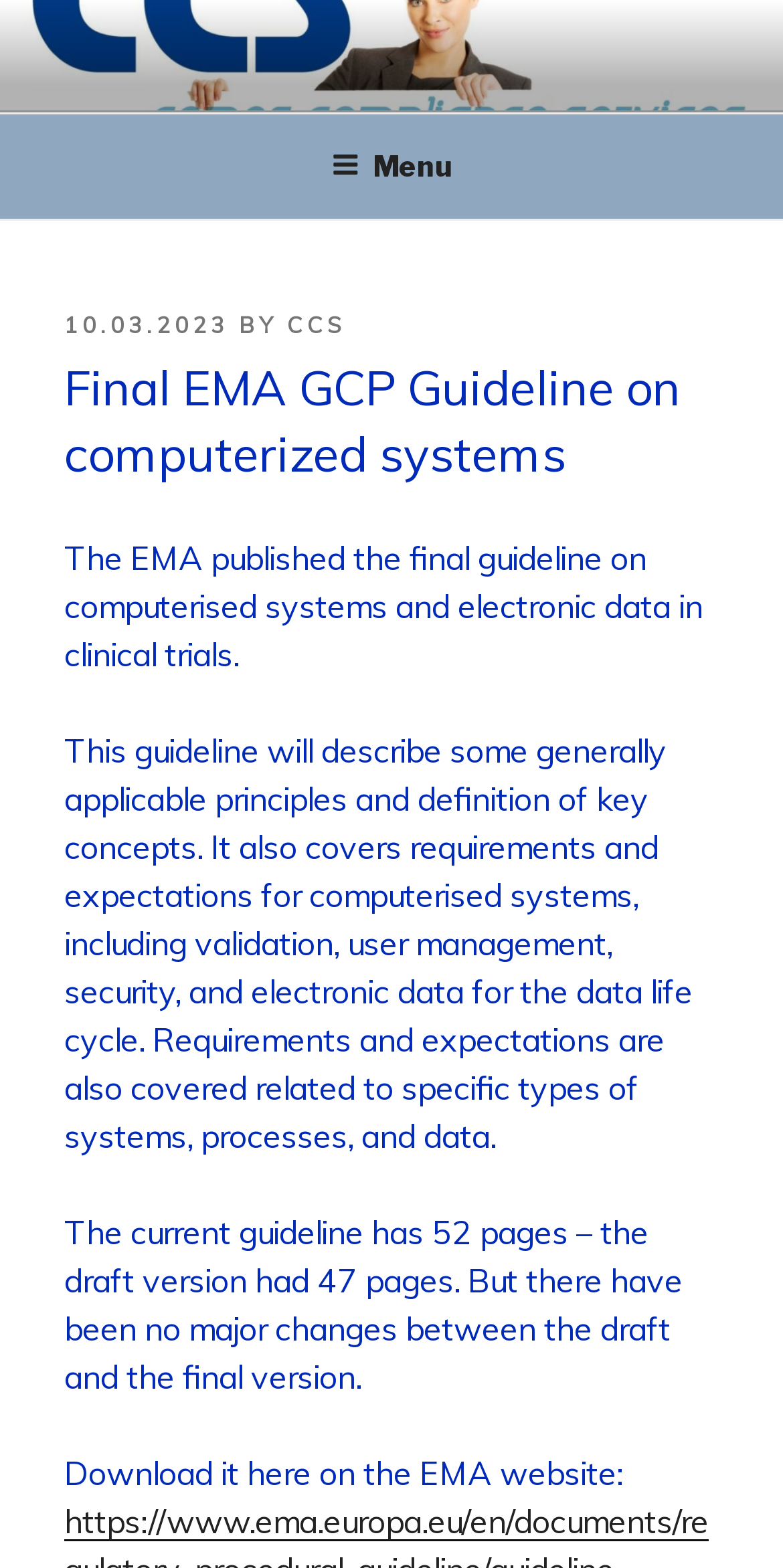Provide a one-word or short-phrase answer to the question:
Where can the guideline be downloaded?

EMA website